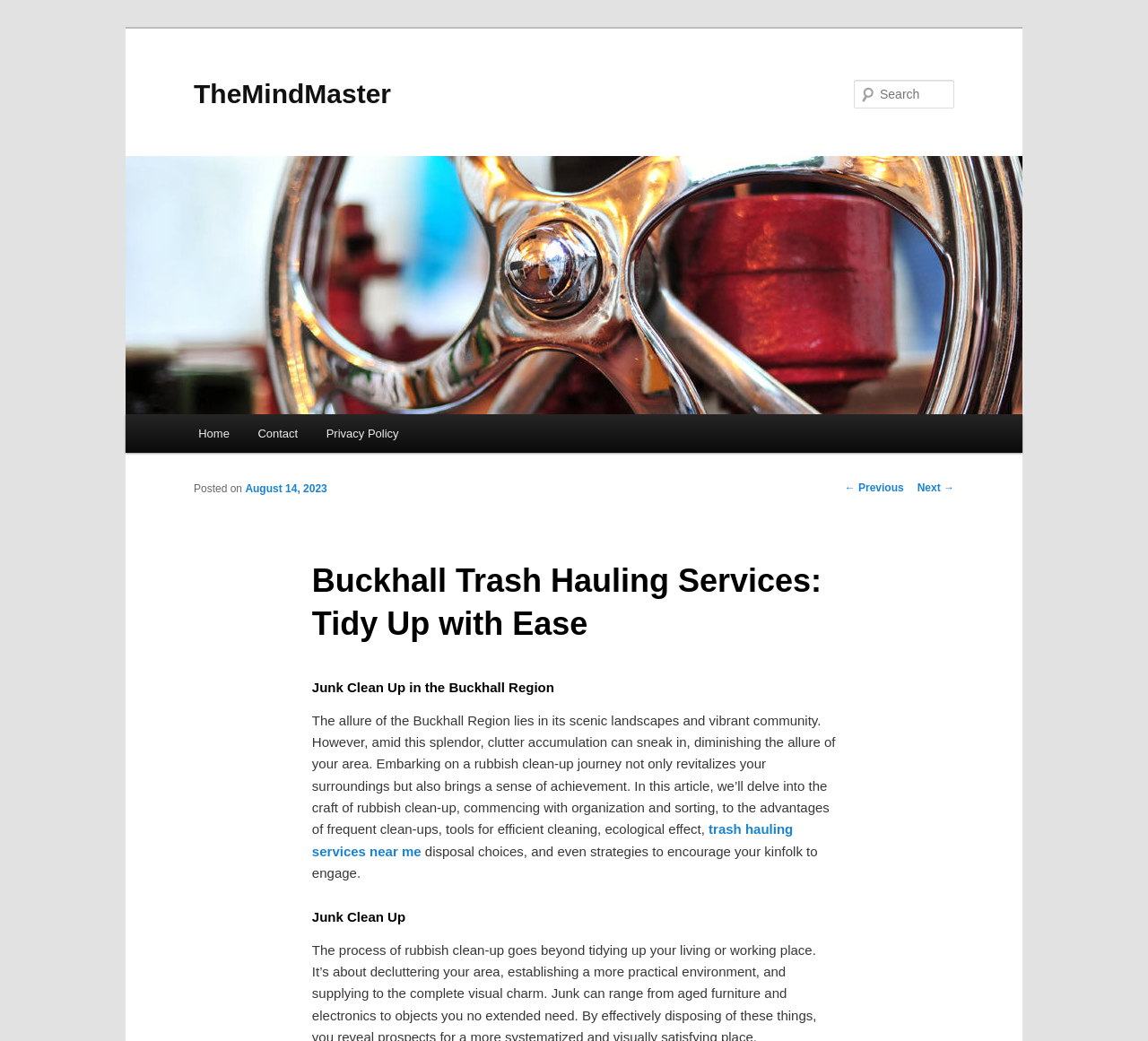What is the topic of the article?
Answer the question in as much detail as possible.

The topic of the article can be inferred from the headings and content of the webpage. The main heading says 'Buckhall Trash Hauling Services: Tidy Up with Ease', and there are subsequent headings like 'Junk Clean Up in the Buckhall Region' and 'Junk Clean Up'. This suggests that the topic of the article is related to junk clean up.